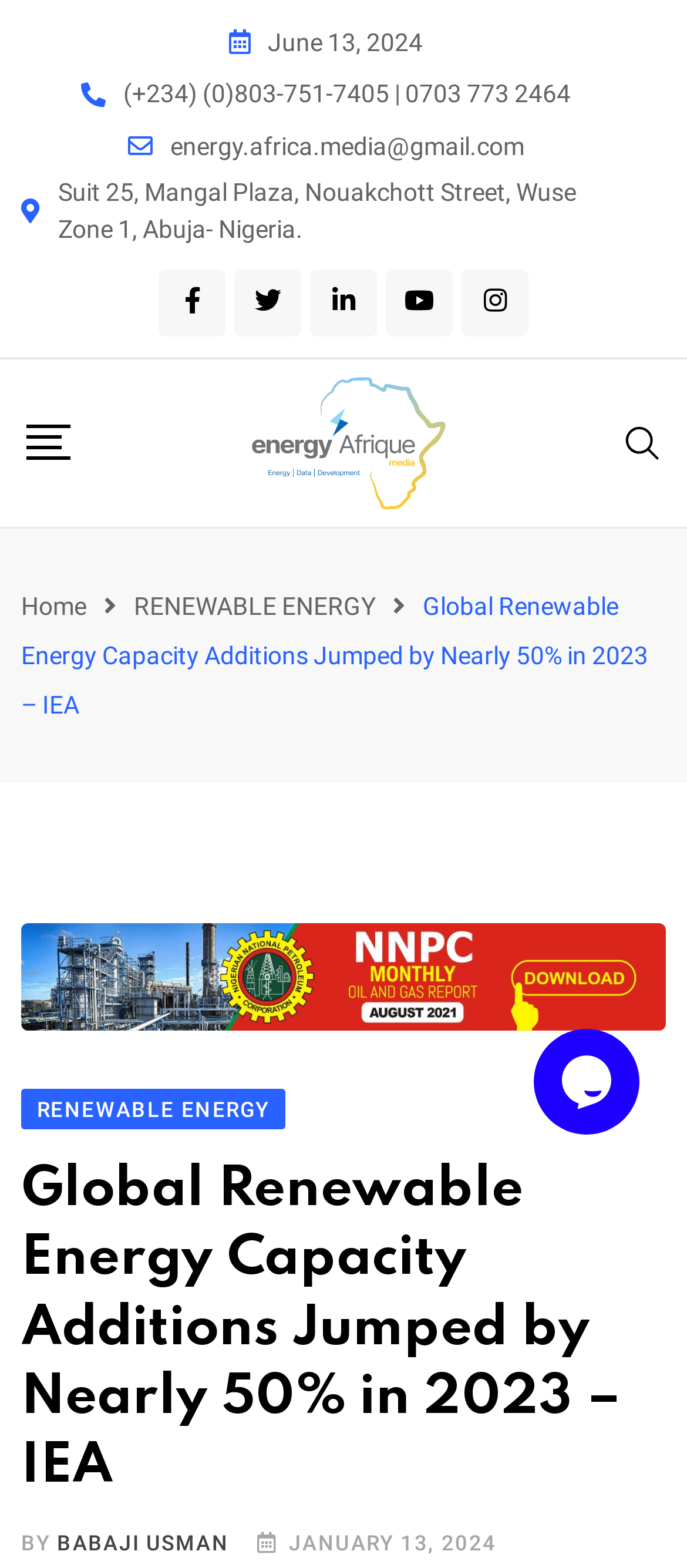Give a concise answer of one word or phrase to the question: 
What is the email address mentioned on the page?

energy.africa.media@gmail.com